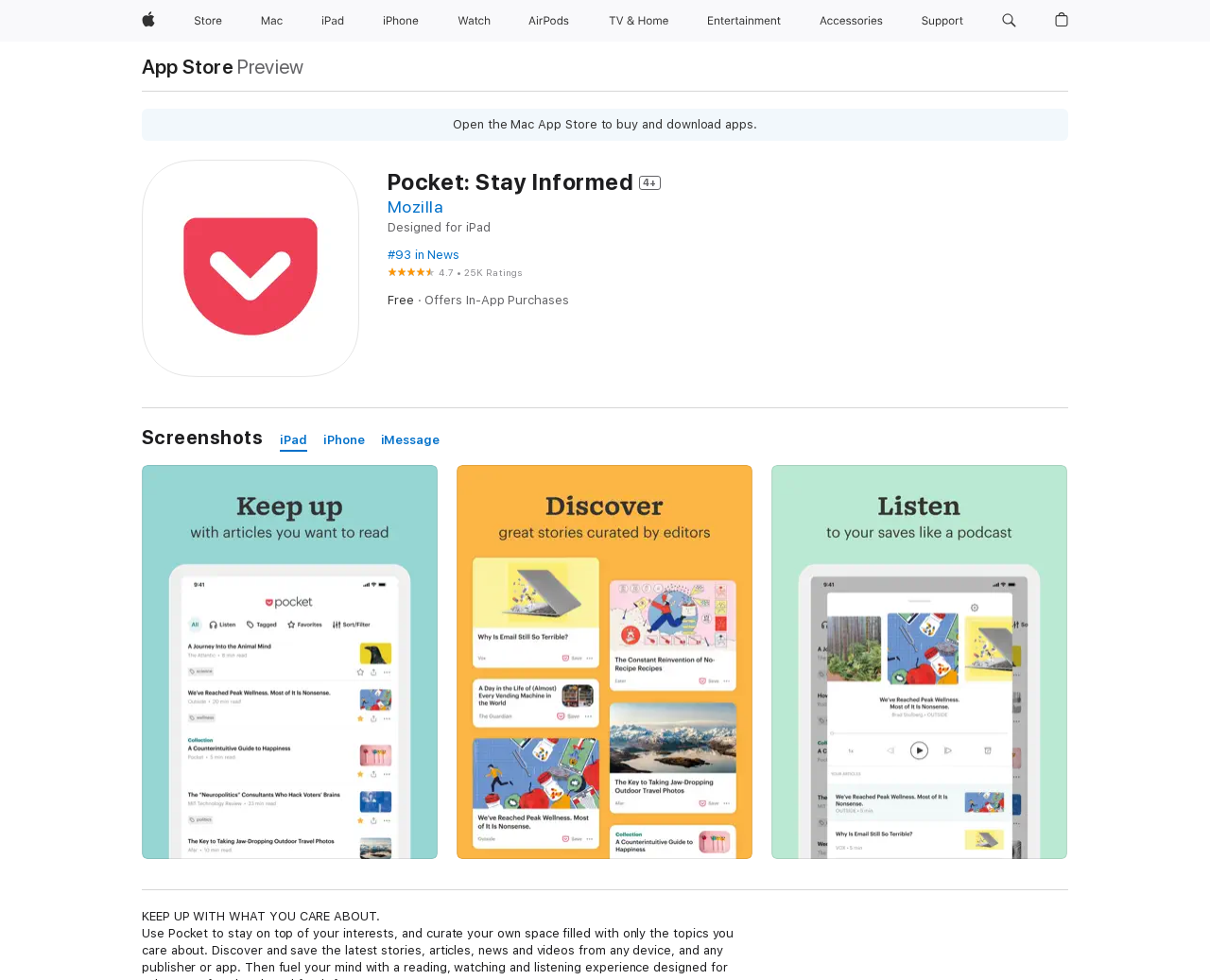Pinpoint the bounding box coordinates of the clickable element needed to complete the instruction: "View iPad screenshots". The coordinates should be provided as four float numbers between 0 and 1: [left, top, right, bottom].

[0.231, 0.439, 0.254, 0.461]